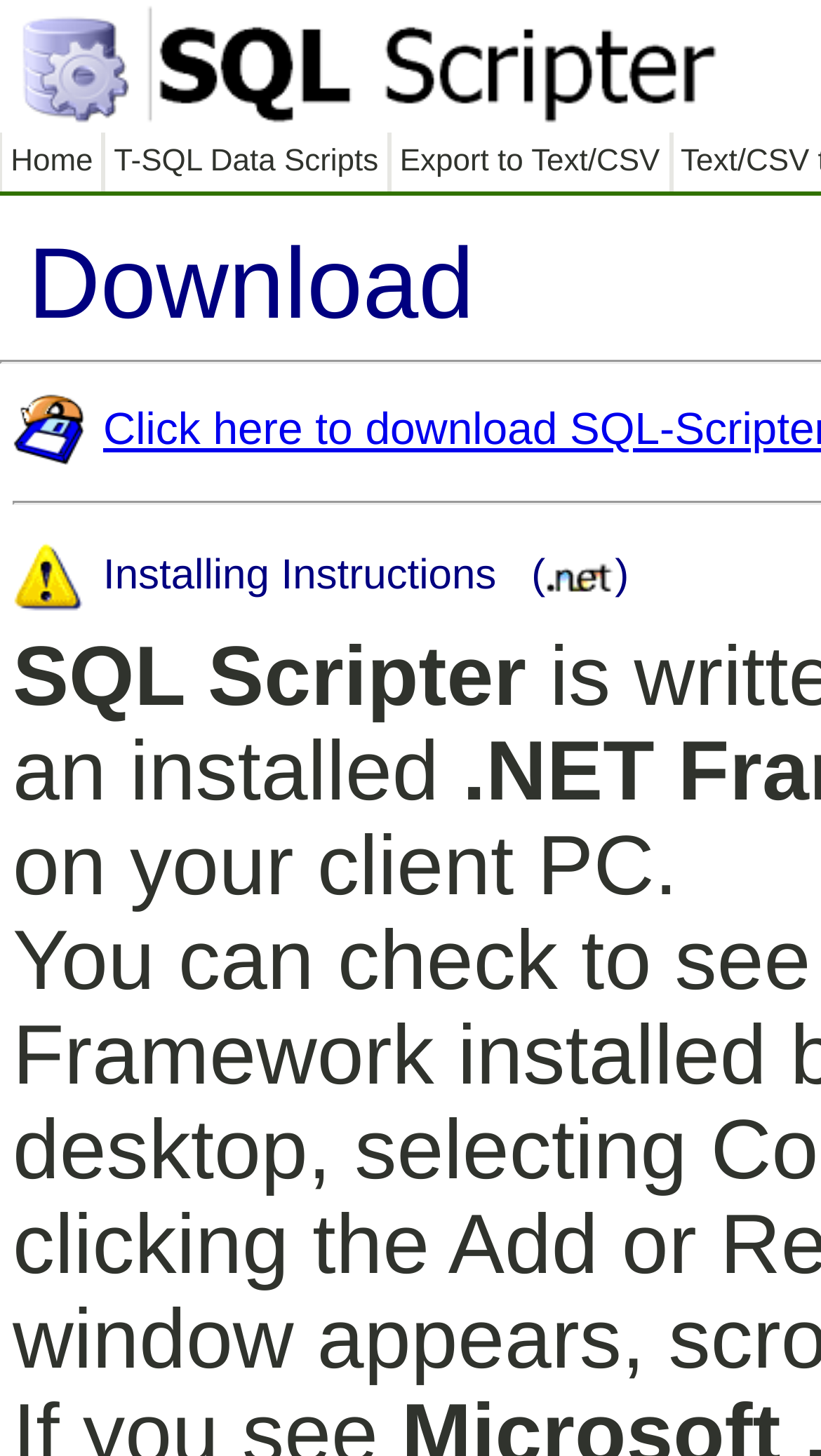Give the bounding box coordinates for the element described by: "title="Mequon Smile Design"".

None